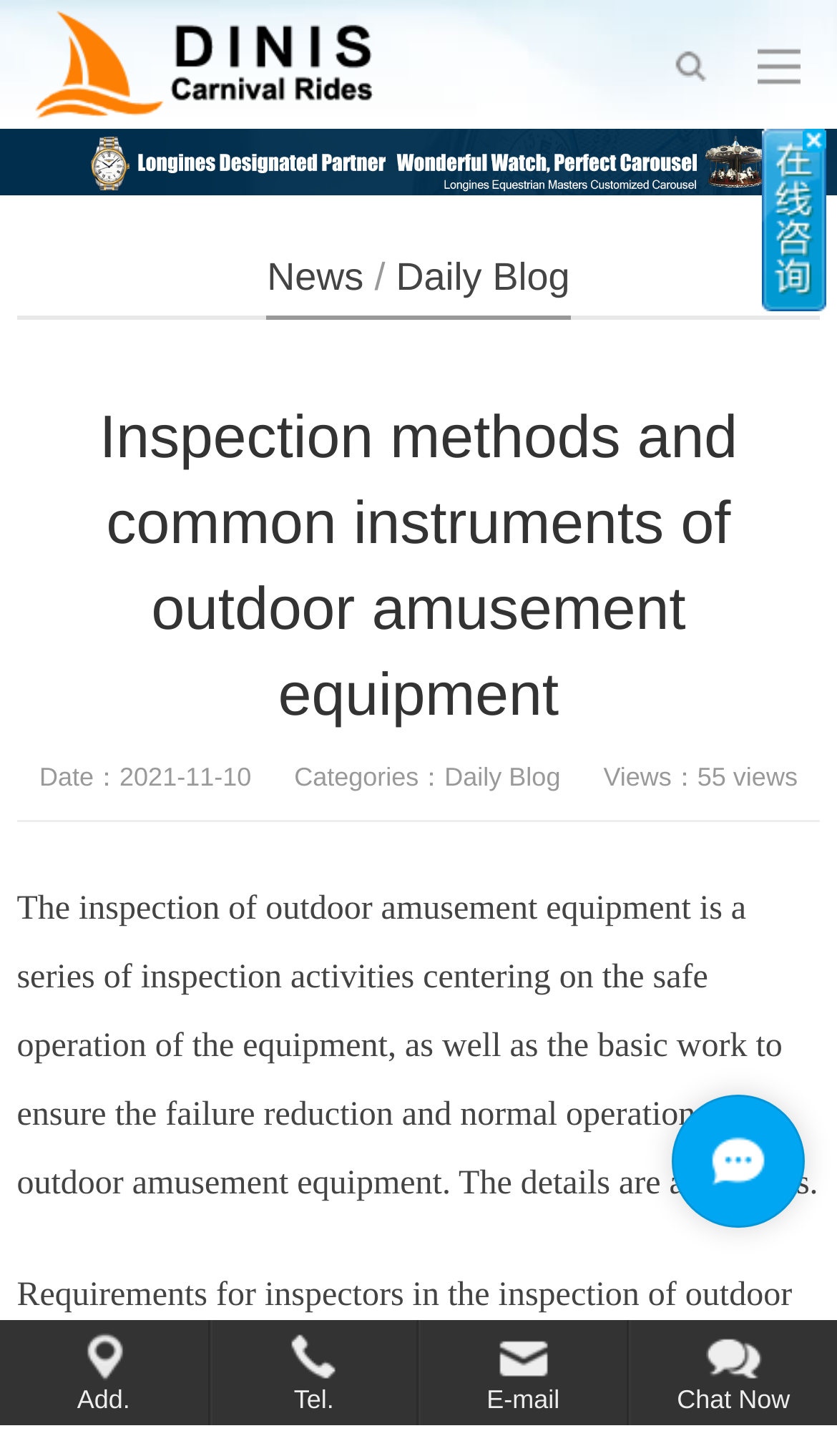Determine the bounding box coordinates for the clickable element required to fulfill the instruction: "Explore employee growth and development opportunities". Provide the coordinates as four float numbers between 0 and 1, i.e., [left, top, right, bottom].

None